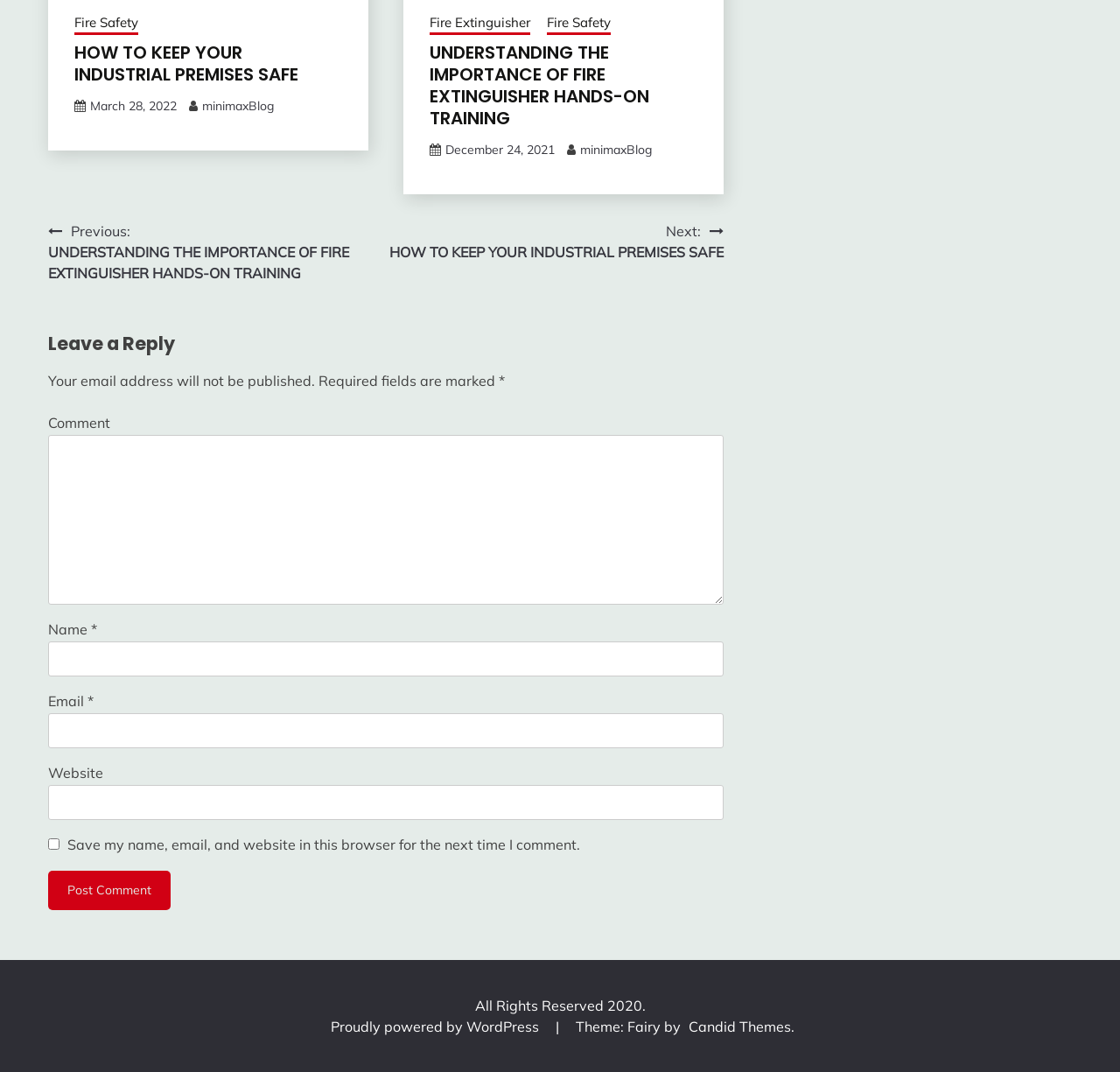Please find the bounding box coordinates of the clickable region needed to complete the following instruction: "Visit the minimaxBlog". The bounding box coordinates must consist of four float numbers between 0 and 1, i.e., [left, top, right, bottom].

[0.18, 0.092, 0.245, 0.107]